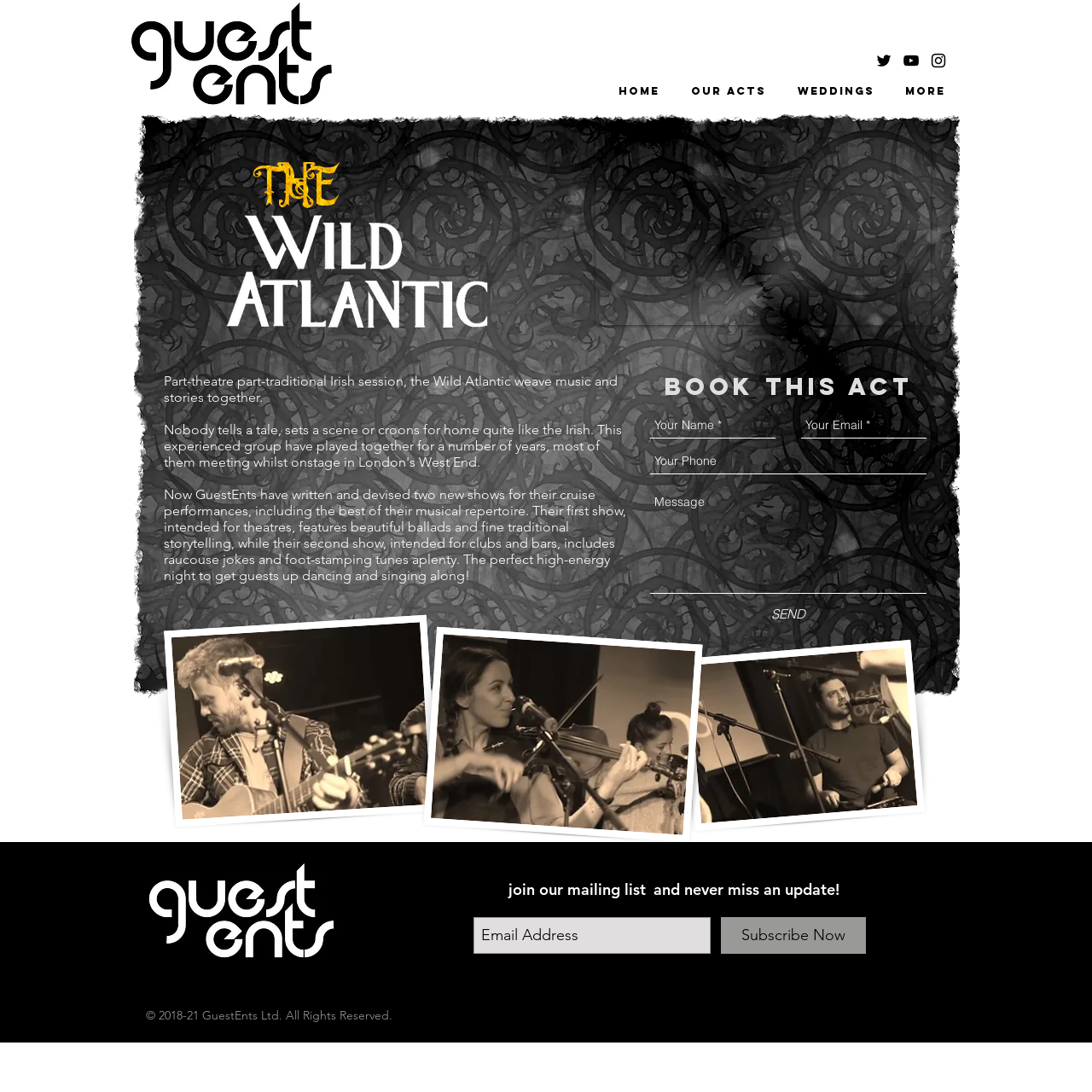What is the purpose of the textbox with the label 'Your Phone'?
Refer to the image and provide a detailed answer to the question.

The textbox with the label 'Your Phone' is part of a form that appears to be a contact or booking form. The purpose of this textbox is to input the user's phone number, likely for the act or the website administrators to contact them.